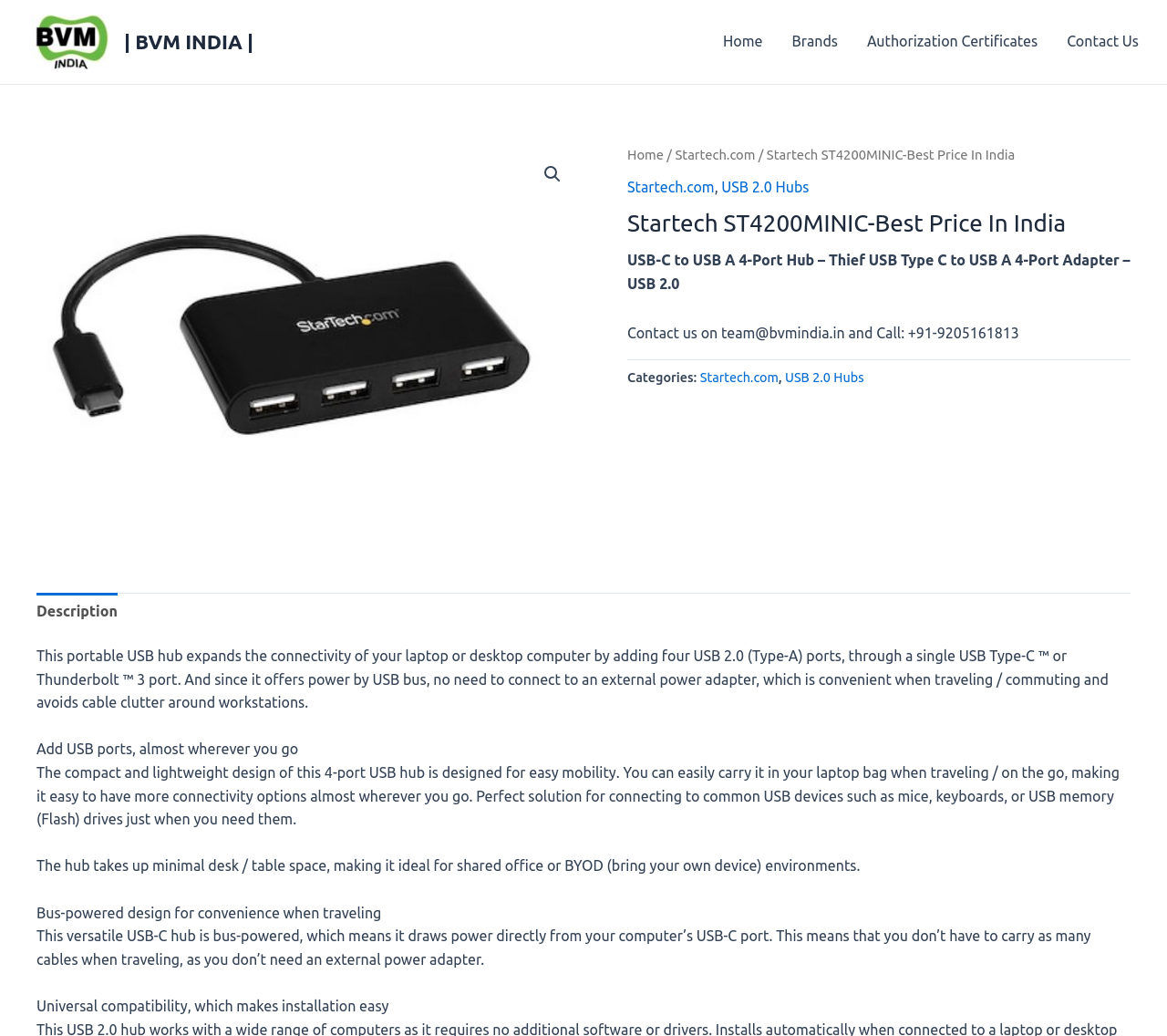Determine the bounding box coordinates for the clickable element to execute this instruction: "View the Authorization Certificates". Provide the coordinates as four float numbers between 0 and 1, i.e., [left, top, right, bottom].

[0.73, 0.018, 0.902, 0.062]